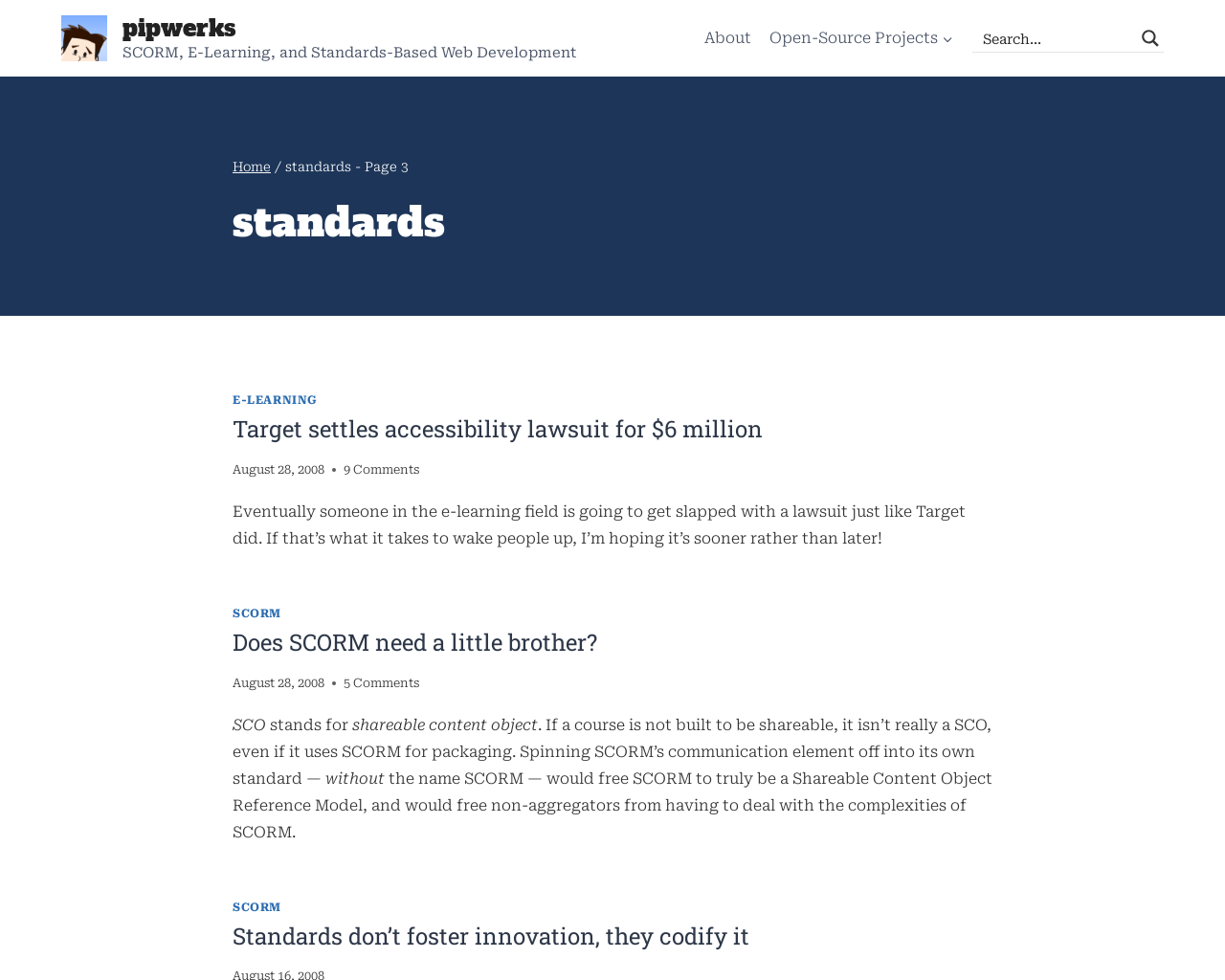Select the bounding box coordinates of the element I need to click to carry out the following instruction: "Enter a comment".

None